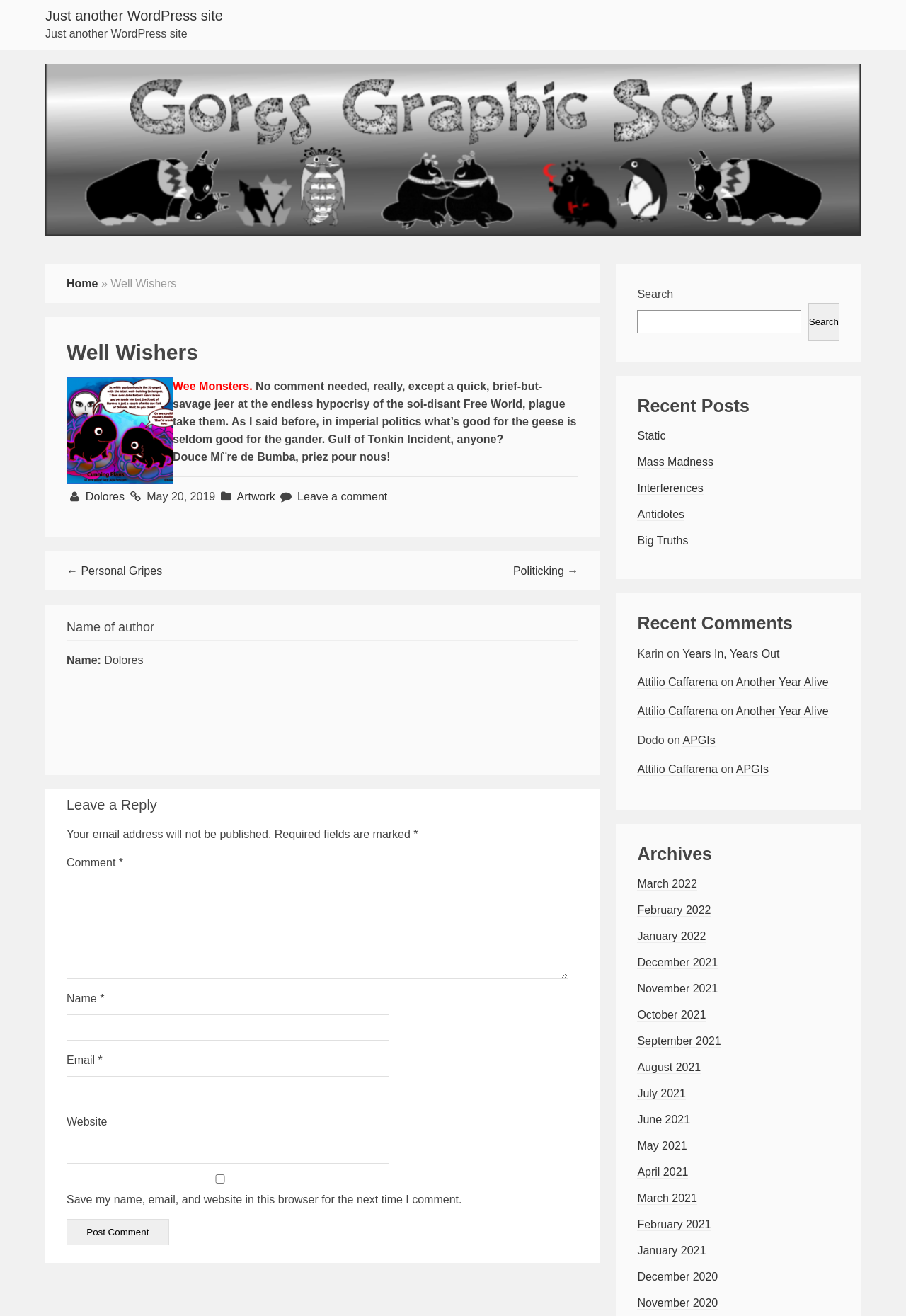How many months are listed in the Archives section?
Analyze the image and provide a thorough answer to the question.

In the 'Archives' section, there are five months listed: 'March 2022', 'February 2022', 'January 2022', 'December 2021', and 'November 2021'.